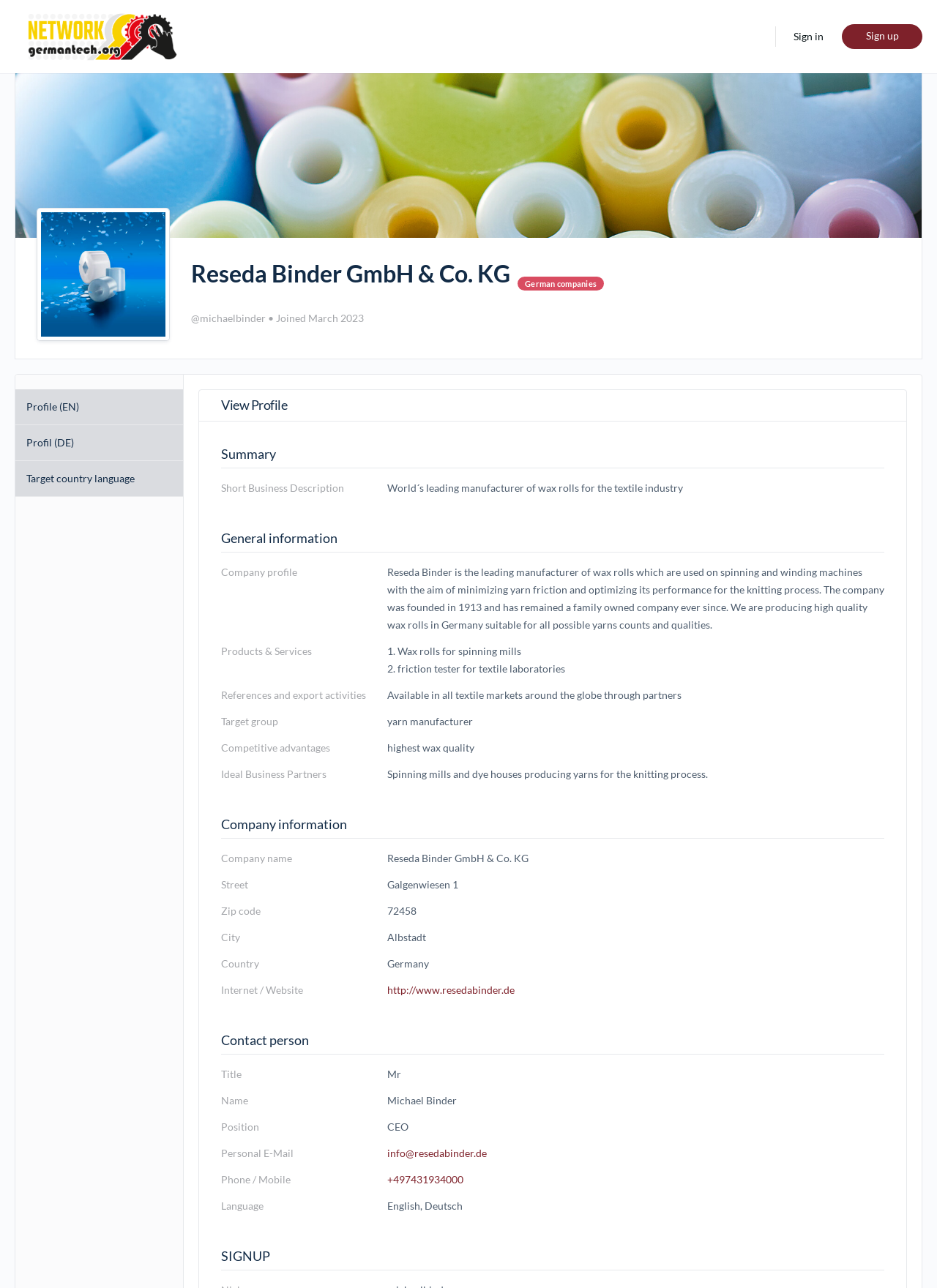What is the target country language?
Provide a concise answer using a single word or phrase based on the image.

Not specified